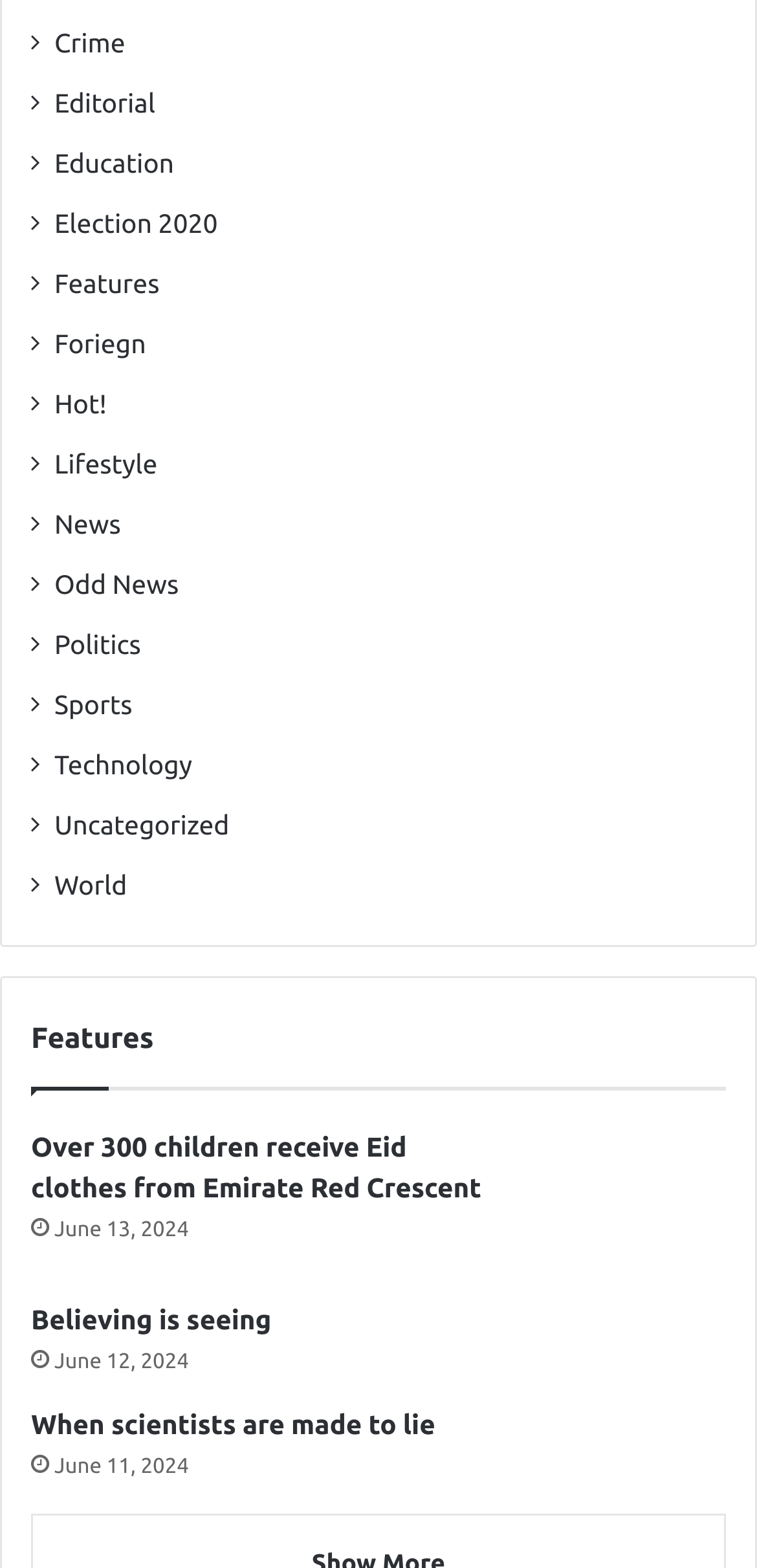Please pinpoint the bounding box coordinates for the region I should click to adhere to this instruction: "view Election 2020".

[0.072, 0.13, 0.288, 0.156]